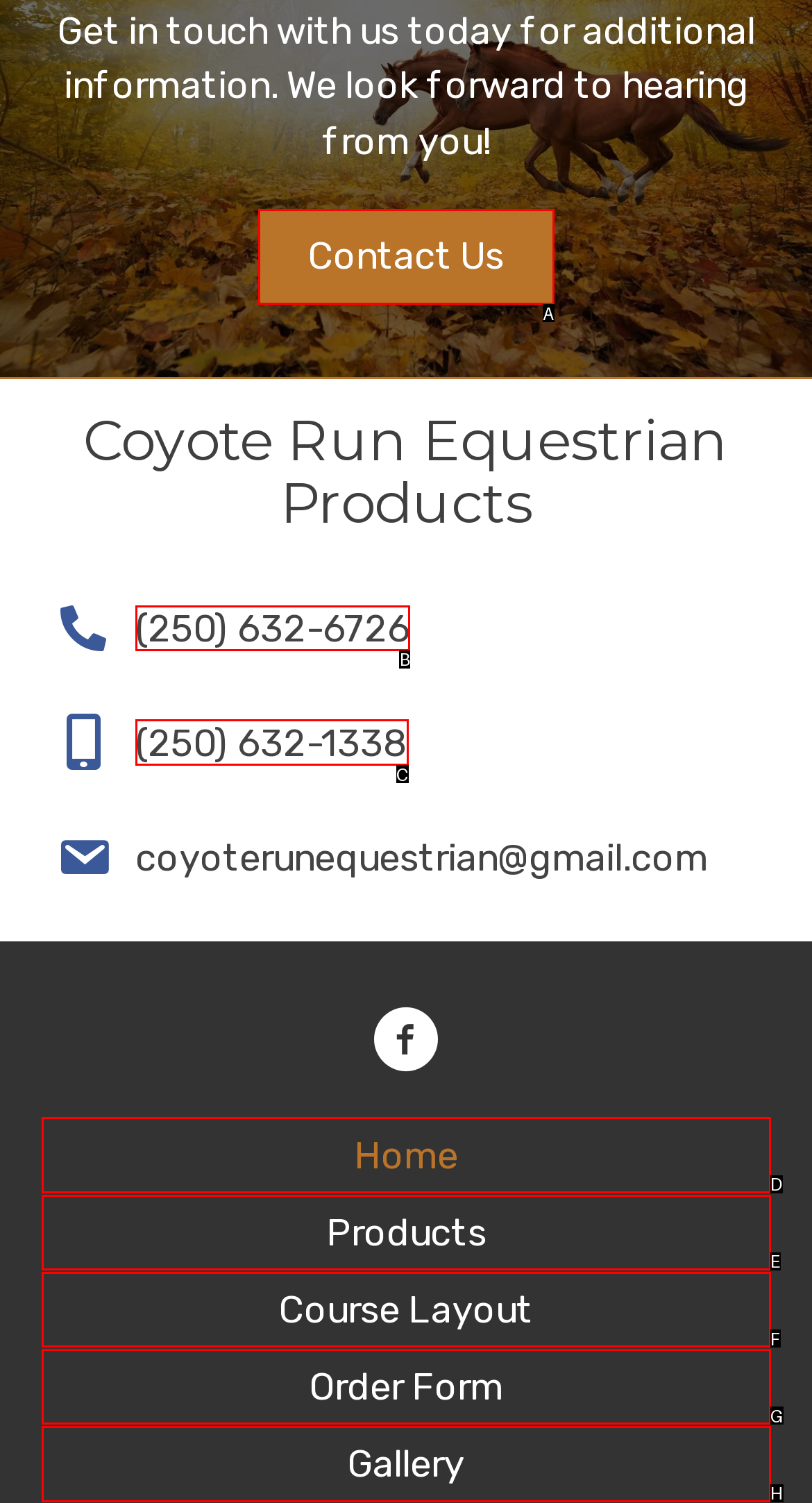Specify which HTML element I should click to complete this instruction: Call (250) 632-6726 Answer with the letter of the relevant option.

B